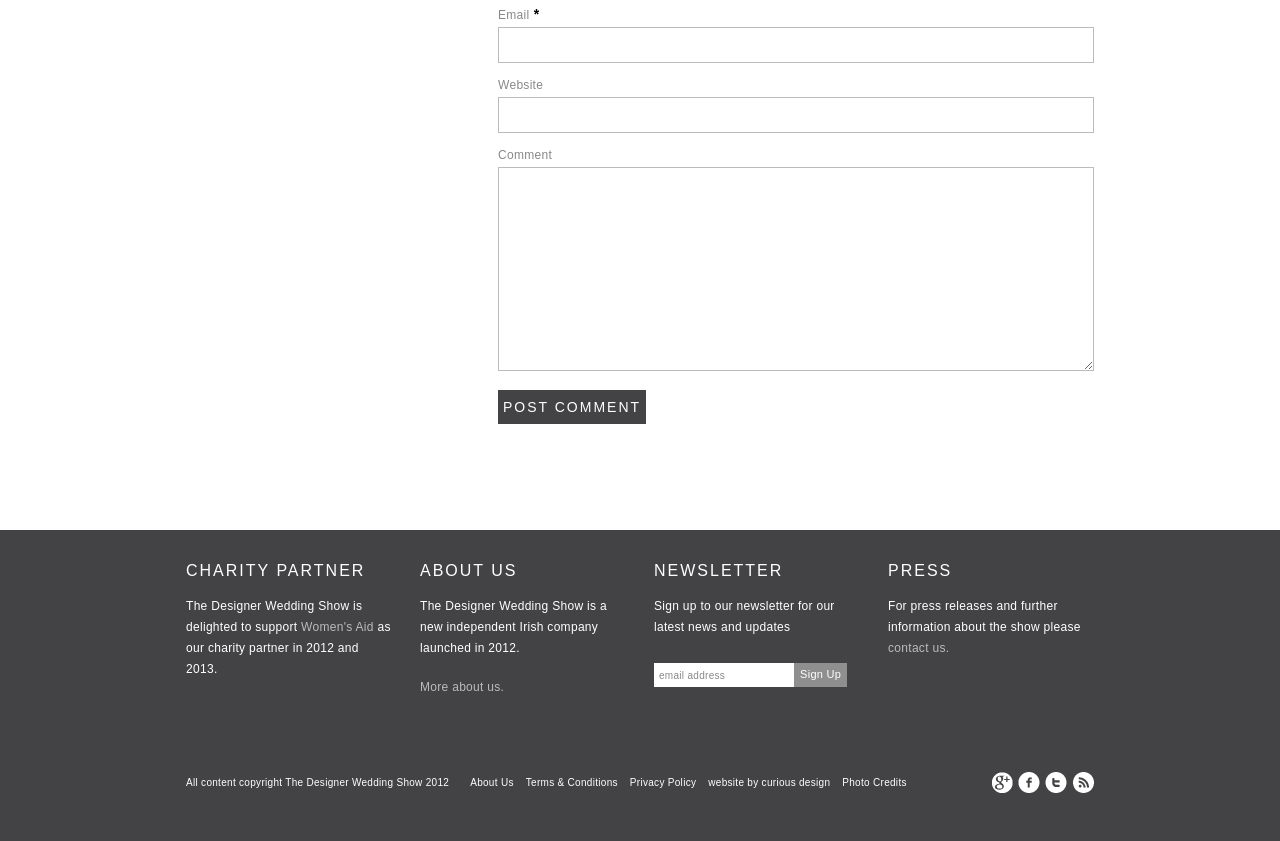Identify the bounding box coordinates of the part that should be clicked to carry out this instruction: "Sign up to the newsletter".

[0.62, 0.788, 0.662, 0.817]